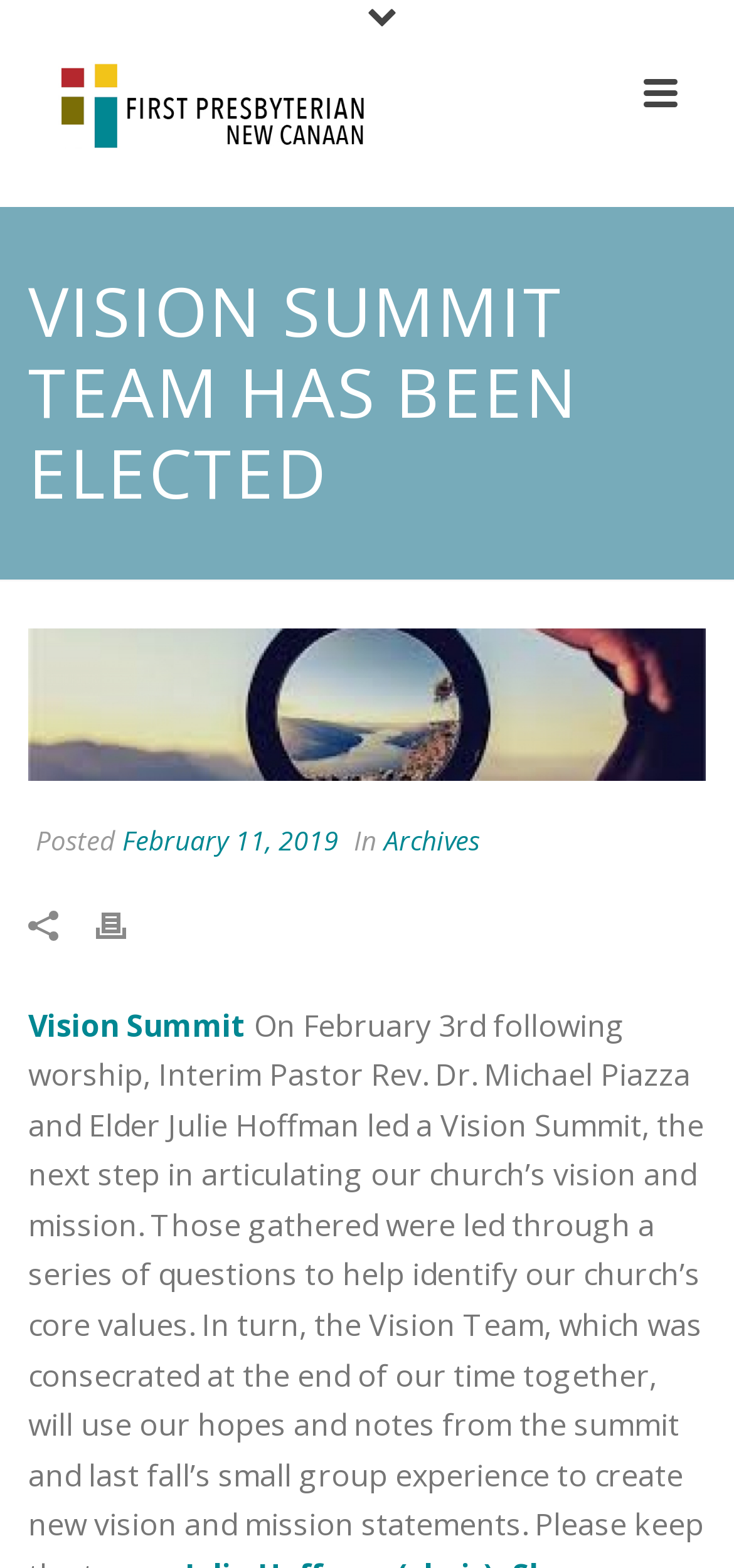Illustrate the webpage's structure and main components comprehensively.

The webpage appears to be an article or news page from the First Presbyterian Church, with a focus on the Vision Summit Team election. 

At the top of the page, there are three images, with the first one being a large banner spanning almost the entire width of the page. The second and third images are smaller and positioned side by side, displaying the location "New Canaan, CT". 

Below the images, there is a prominent heading that reads "VISION SUMMIT TEAM HAS BEEN ELECTED" in a large font size. 

Underneath the heading, there is a link with no text, followed by an image with the same title as the heading. To the right of these elements, there is a smaller image. 

Further down, there is a time element with a "Posted" label and a link to the date "February 11, 2019". Next to this, there is a text "In" and a link to "Archives". 

On the left side of the page, there is a small image, and below it, a link to "Print" with a small icon. 

The main content of the page starts with a heading "Vision Summit", which is likely the title of the article. 

At the bottom right corner of the page, there is a link with no text and a small icon.